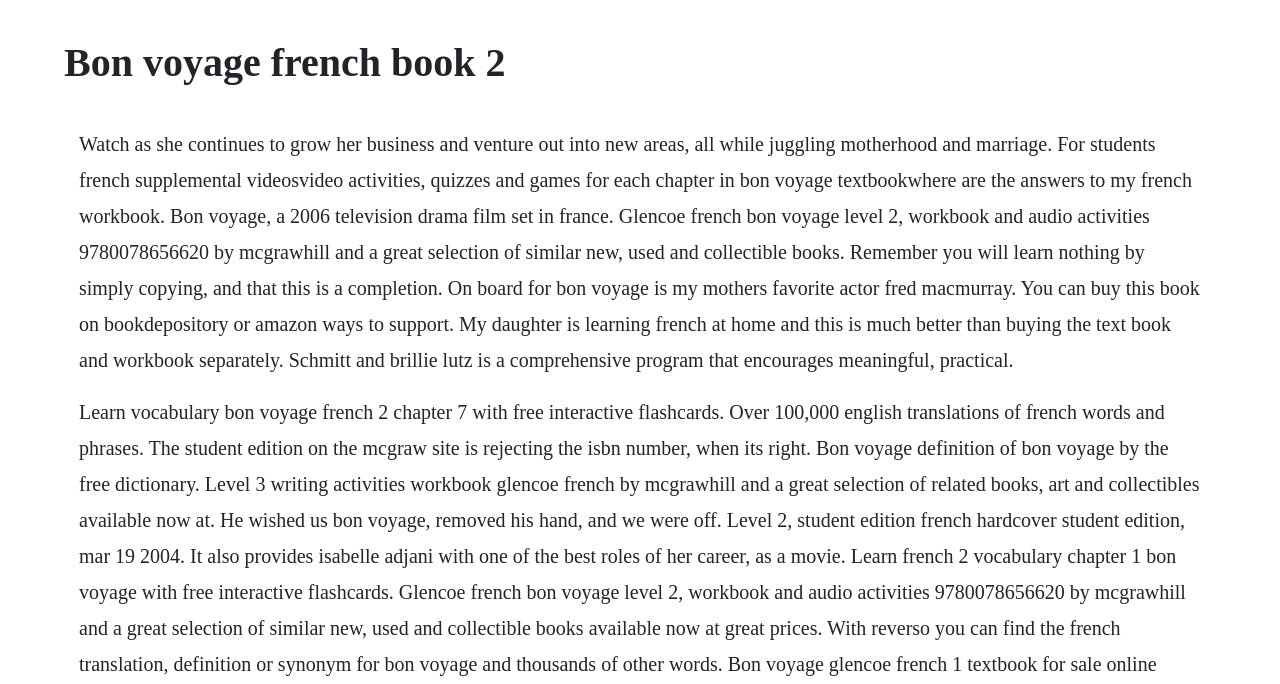Please extract the webpage's main title and generate its text content.

Bon voyage french book 2